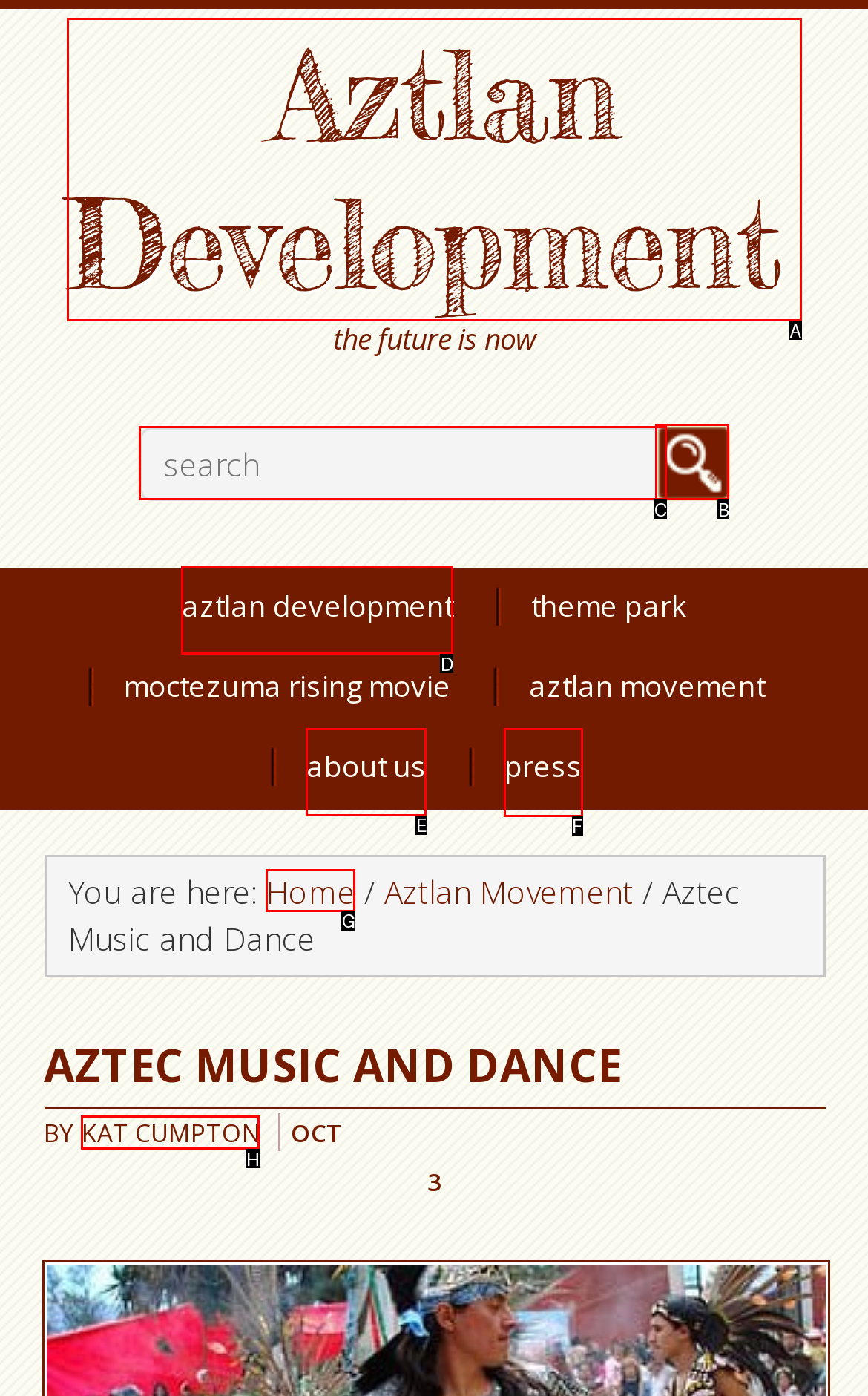Determine the appropriate lettered choice for the task: Check the press page. Reply with the correct letter.

F